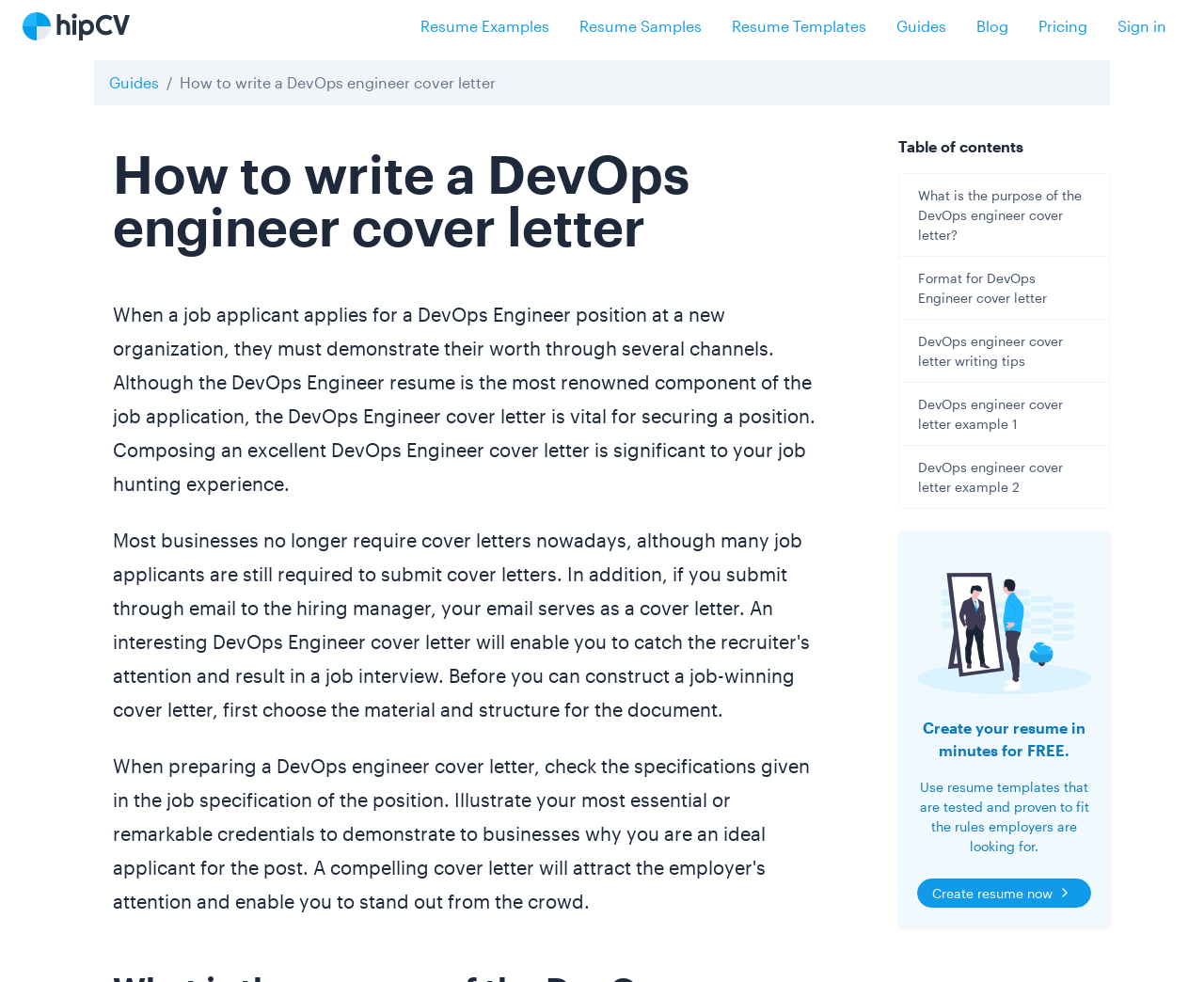Respond to the question with just a single word or phrase: 
How many DevOps engineer cover letter examples are provided?

2